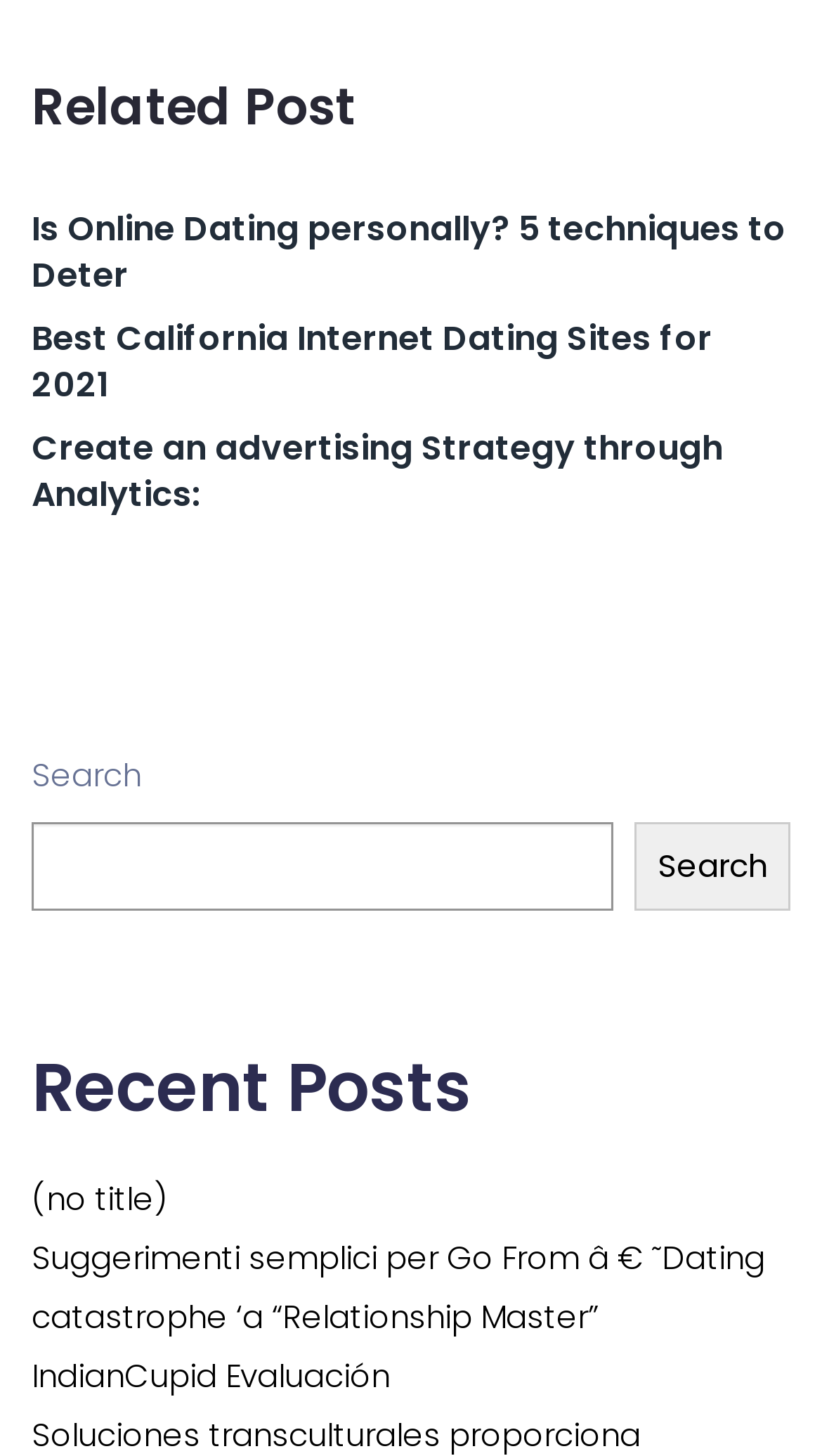How many links are there under 'Related Post'? Please answer the question using a single word or phrase based on the image.

5